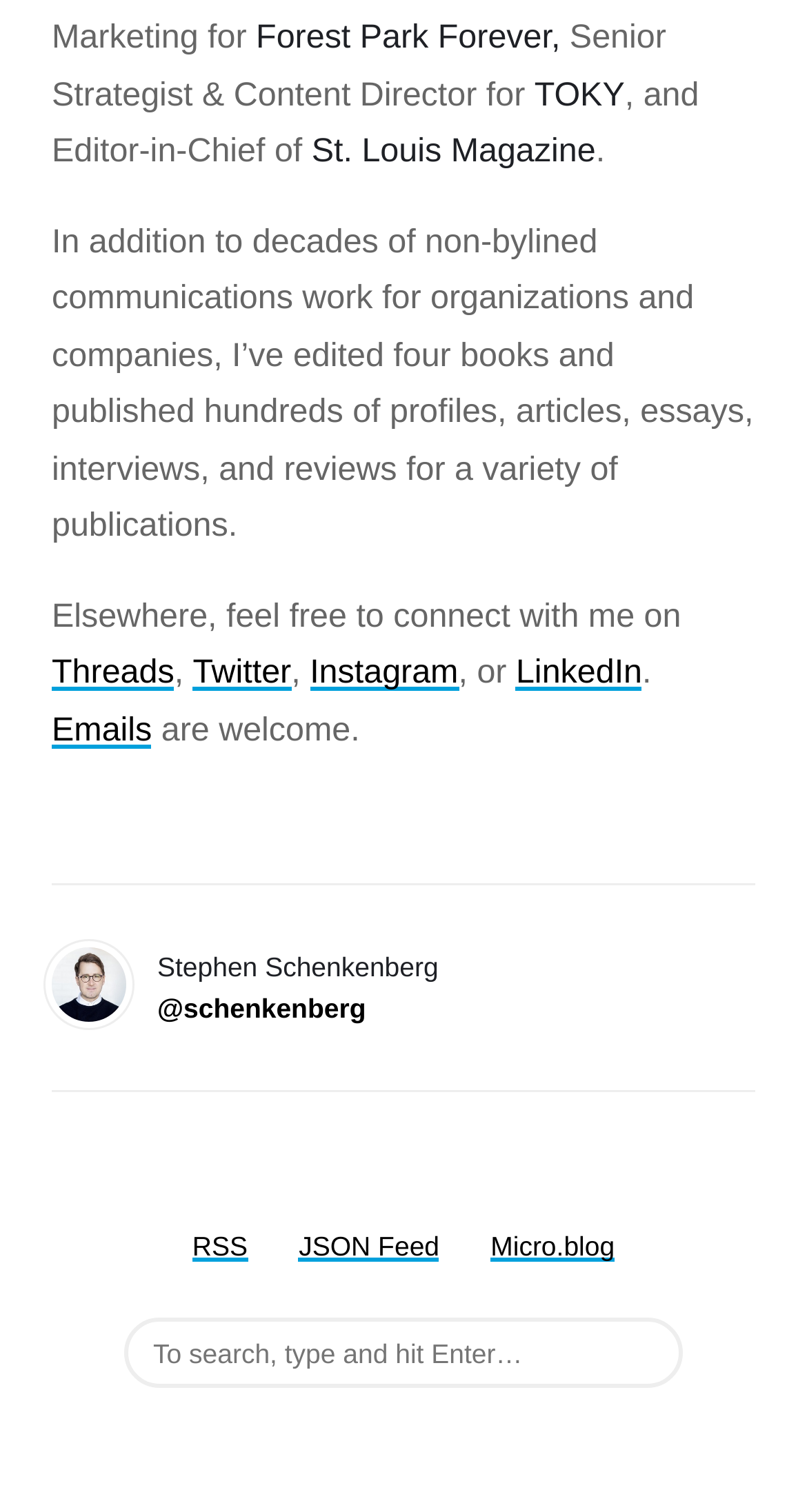Please find the bounding box coordinates of the element that you should click to achieve the following instruction: "visit the Threads page". The coordinates should be presented as four float numbers between 0 and 1: [left, top, right, bottom].

[0.064, 0.433, 0.216, 0.457]